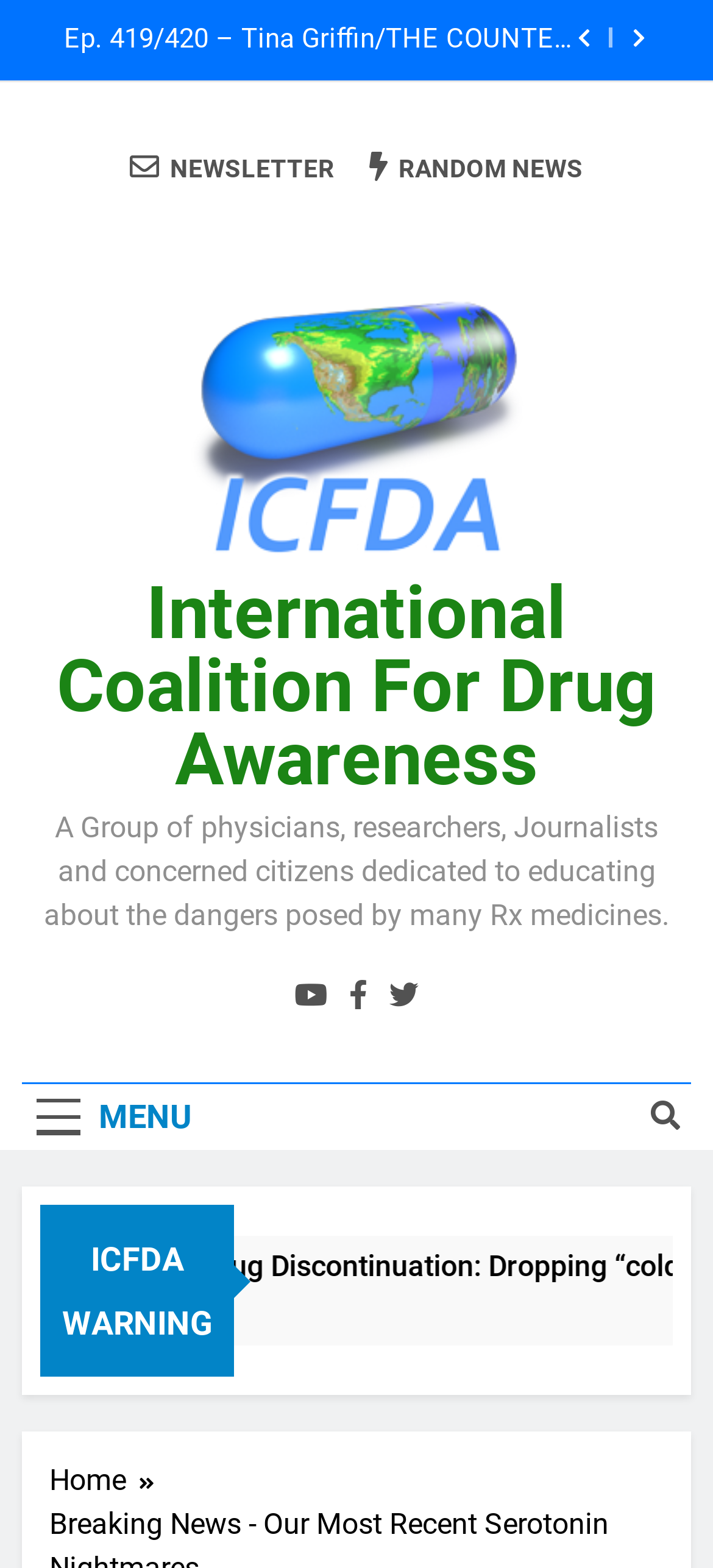Determine the bounding box coordinates of the clickable area required to perform the following instruction: "Post a comment". The coordinates should be represented as four float numbers between 0 and 1: [left, top, right, bottom].

None